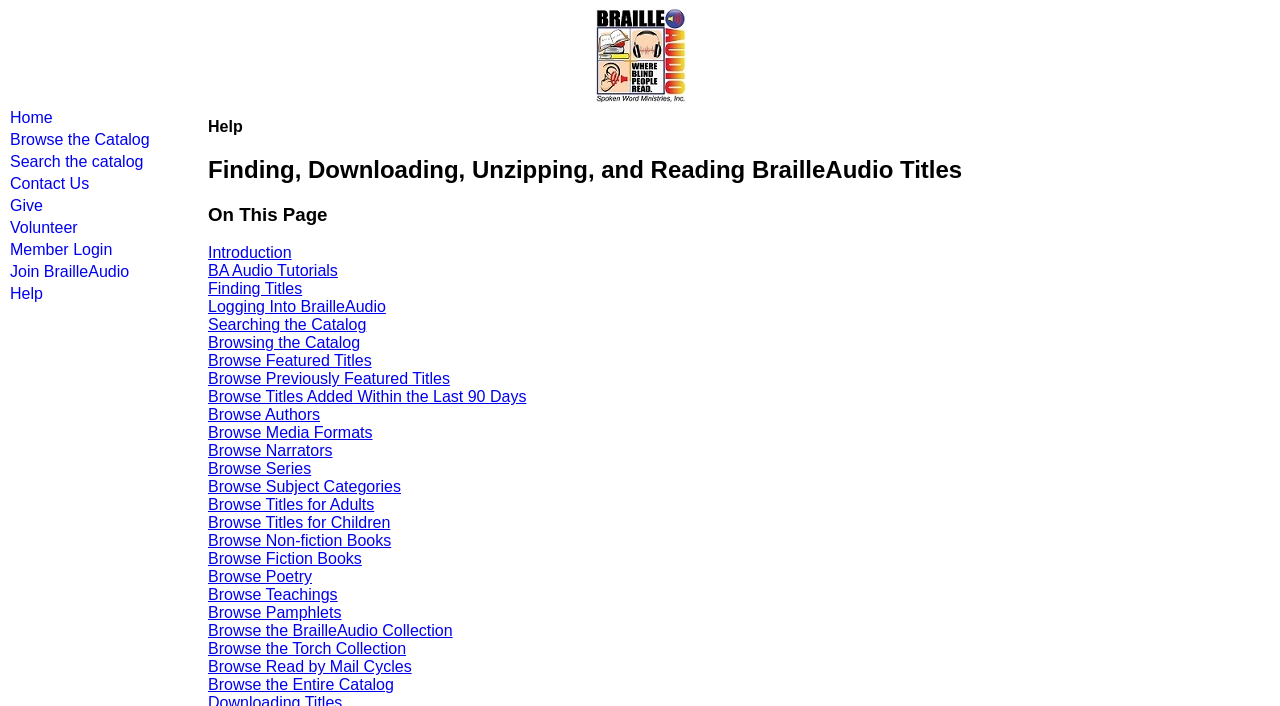Locate the bounding box coordinates of the element to click to perform the following action: 'Browse featured titles'. The coordinates should be given as four float values between 0 and 1, in the form of [left, top, right, bottom].

[0.162, 0.499, 0.29, 0.523]